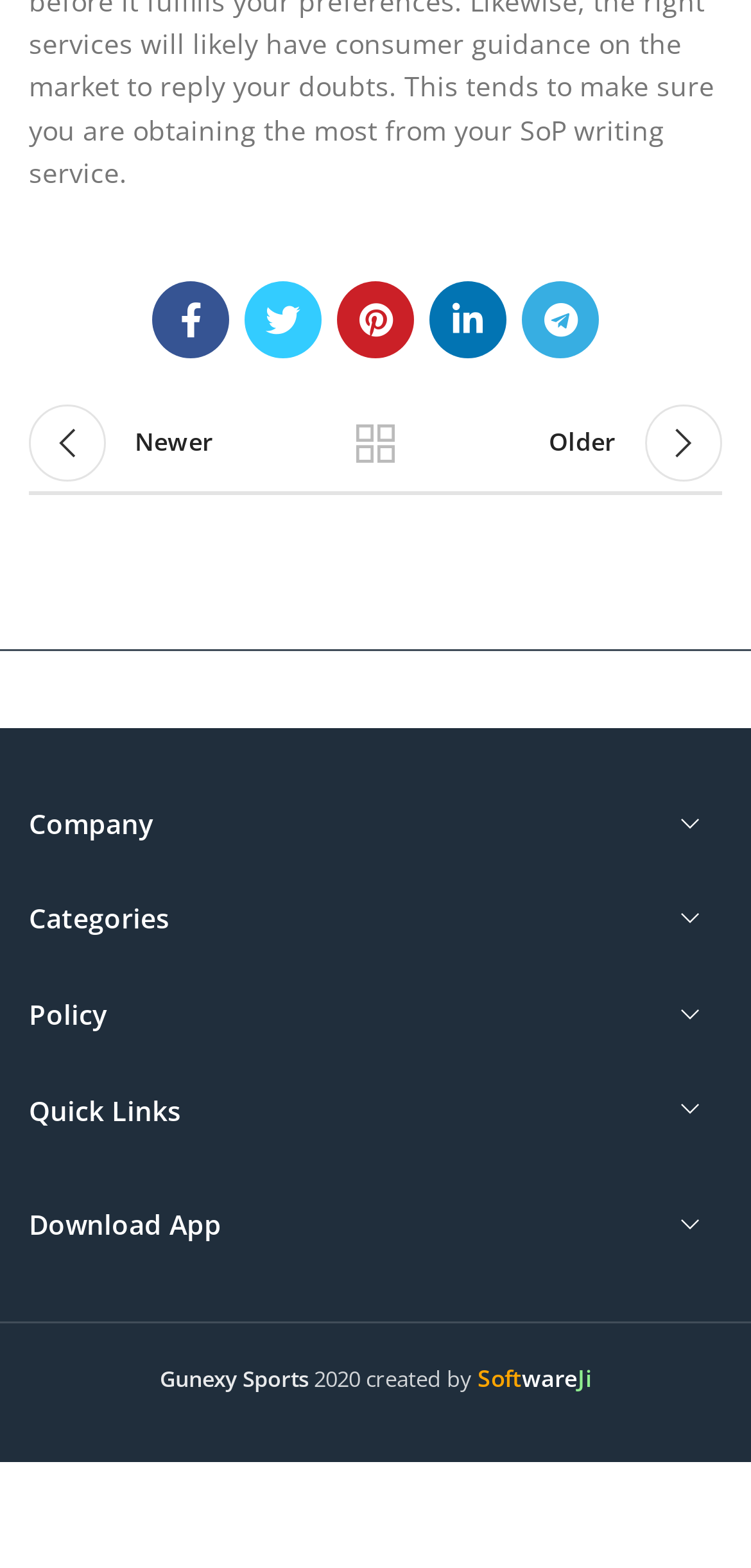Please determine the bounding box coordinates of the clickable area required to carry out the following instruction: "Visit Facebook social link". The coordinates must be four float numbers between 0 and 1, represented as [left, top, right, bottom].

[0.203, 0.179, 0.305, 0.228]